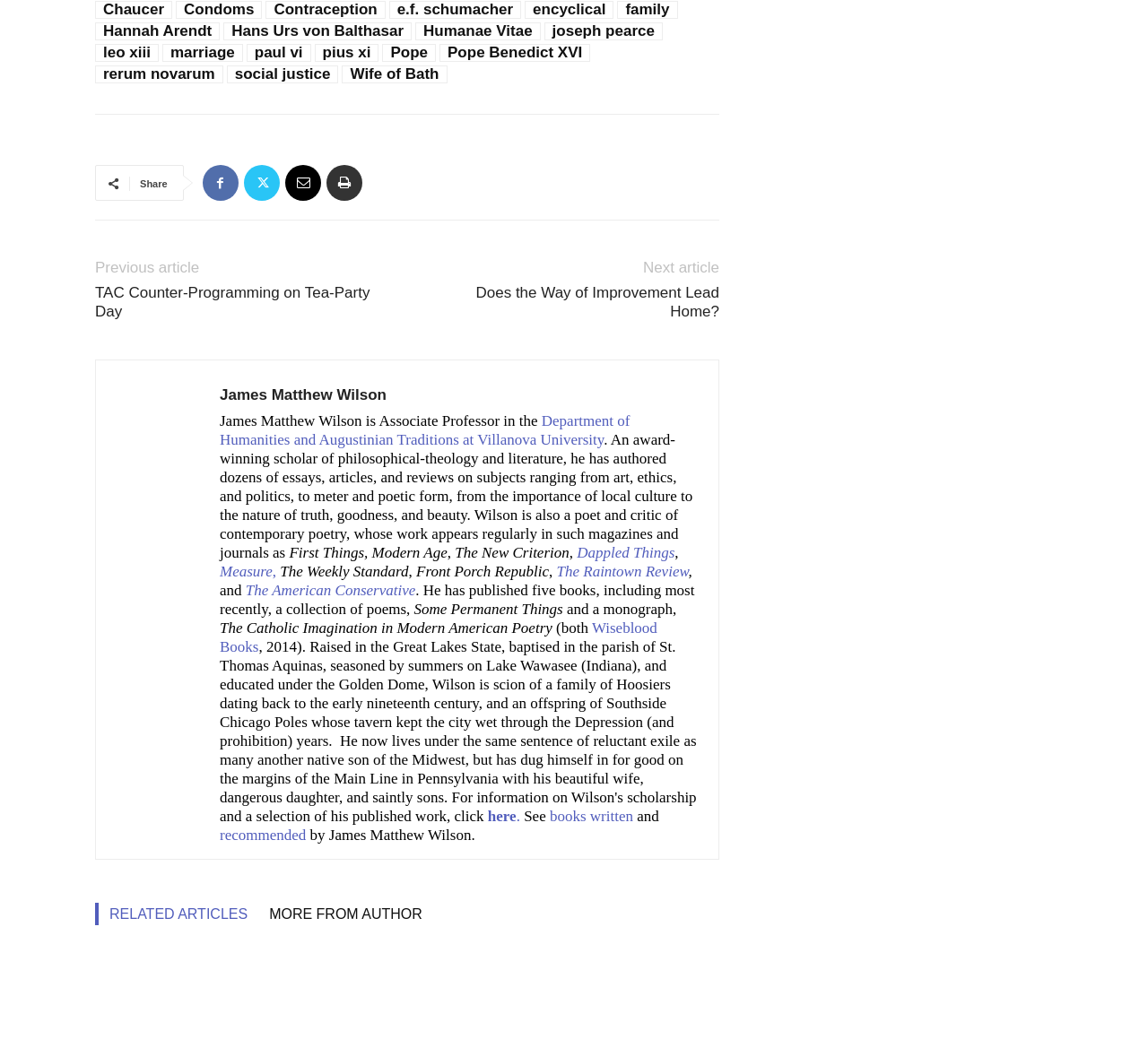How many links are there in the webpage?
Respond with a short answer, either a single word or a phrase, based on the image.

29